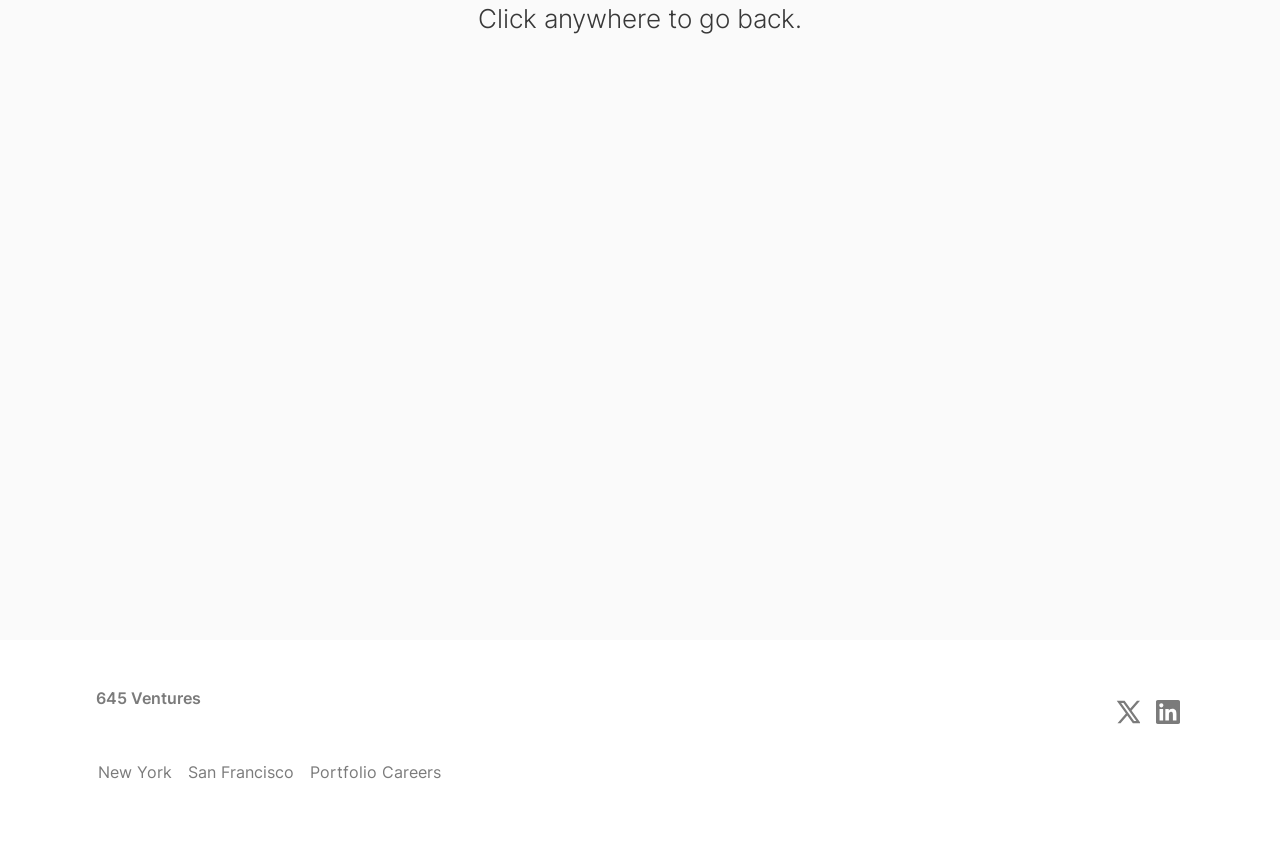Please find the bounding box coordinates in the format (top-left x, top-left y, bottom-right x, bottom-right y) for the given element description. Ensure the coordinates are floating point numbers between 0 and 1. Description: X

[0.872, 0.81, 0.891, 0.838]